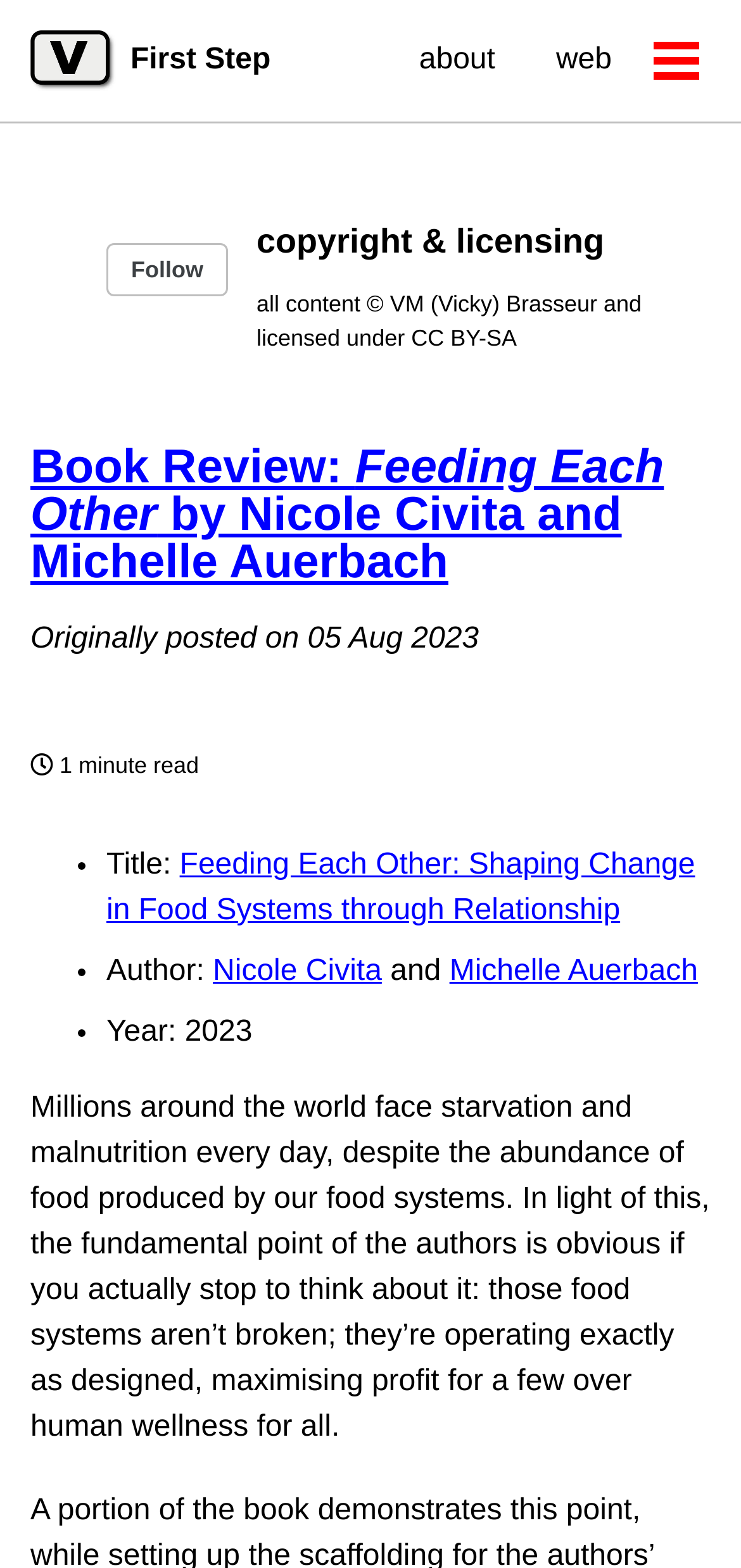Determine the bounding box for the HTML element described here: "parent_node: First Step". The coordinates should be given as [left, top, right, bottom] with each number being a float between 0 and 1.

[0.041, 0.019, 0.155, 0.058]